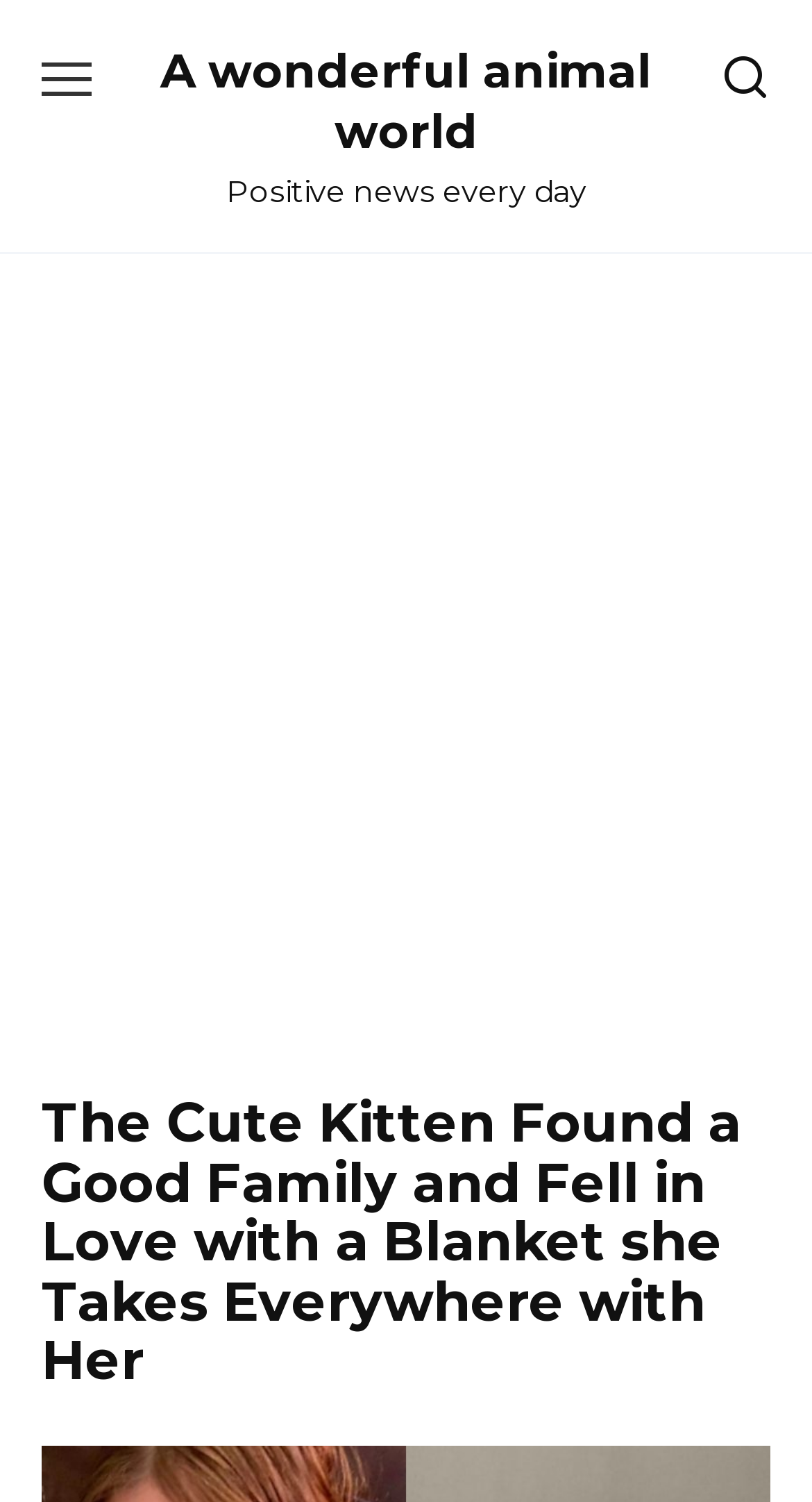Identify the bounding box for the element characterized by the following description: "aria-label="Advertisement" name="aswift_1" title="Advertisement"".

[0.0, 0.244, 1.0, 0.695]